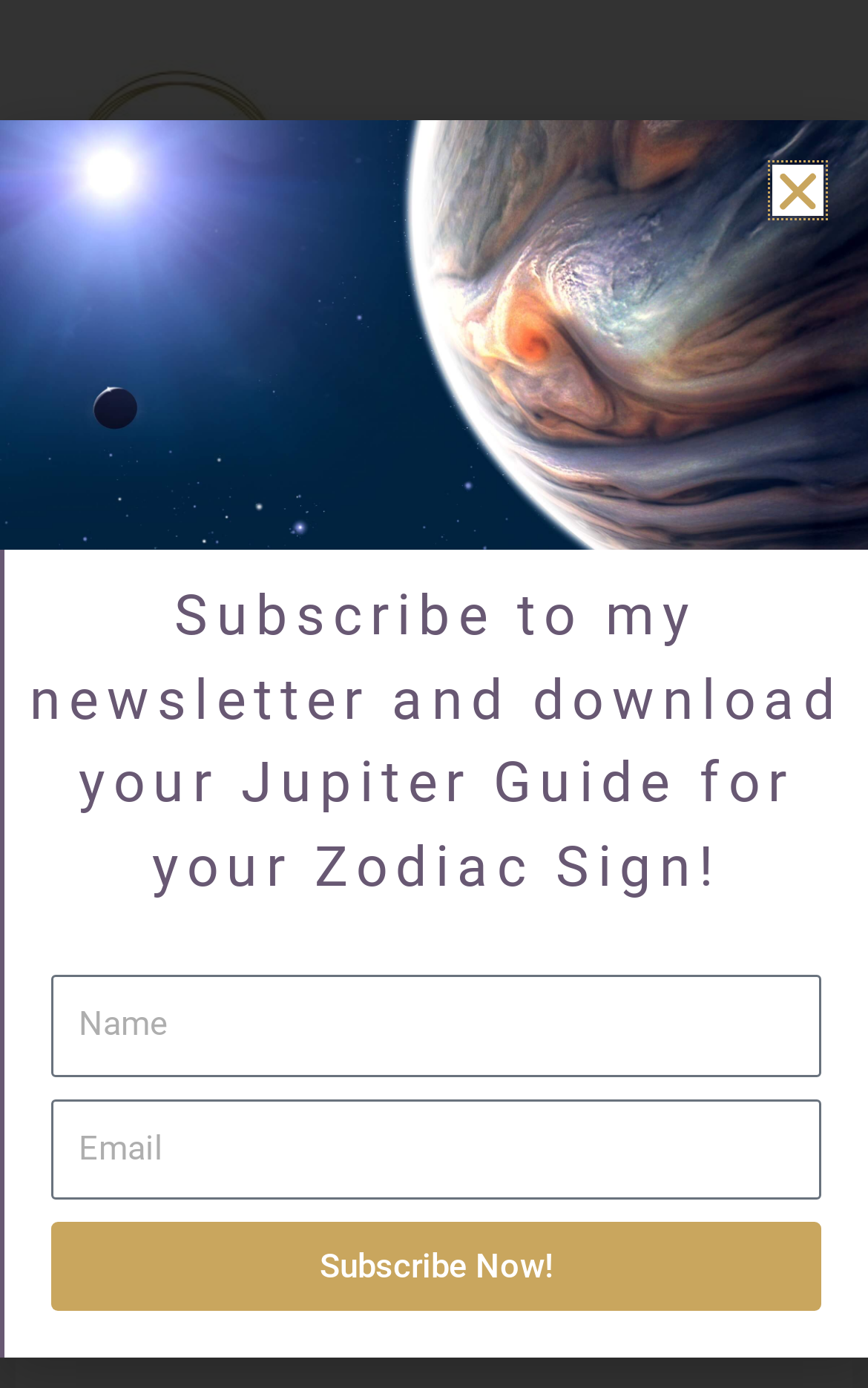Based on the element description, predict the bounding box coordinates (top-left x, top-left y, bottom-right x, bottom-right y) for the UI element in the screenshot: Cassandra

[0.331, 0.561, 0.5, 0.585]